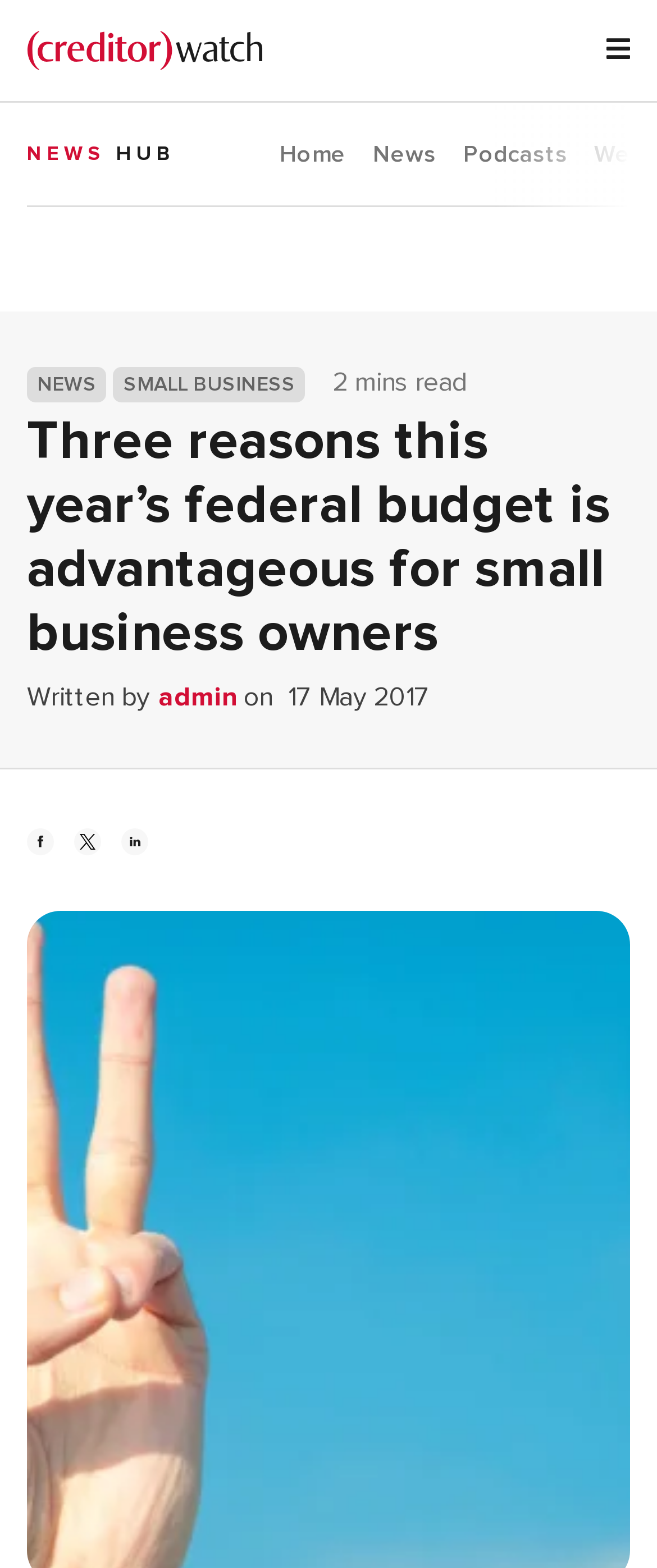Describe every aspect of the webpage comprehensively.

The webpage appears to be an article from CreditorWatch, a financial news and information website. At the top left corner, there is a CreditorWatch logo, which is an image linked to the website's homepage. Next to the logo, there is a hamburger icon button, likely used for navigation.

The top navigation bar has several links, including "Home", "News", and "Podcasts", which are positioned horizontally from left to right. Below the navigation bar, there are two sections of text, "NEWS" and "HUB", which seem to be categories or sections of the website.

The main content of the webpage is an article titled "Three reasons this year’s federal budget is advantageous for small business owners", which is a heading that spans almost the entire width of the page. Below the title, there is a byline "Written by admin" and a timestamp "17 May 2017". The article's content is not explicitly described in the accessibility tree, but it likely discusses the benefits of the federal budget for small business owners.

On the left side of the article, there are three small images, which may be related to the article's content or used as icons. The article also has a "mins read" label, indicating the estimated time it takes to read the article. Overall, the webpage has a simple and organized layout, with clear headings and concise text.